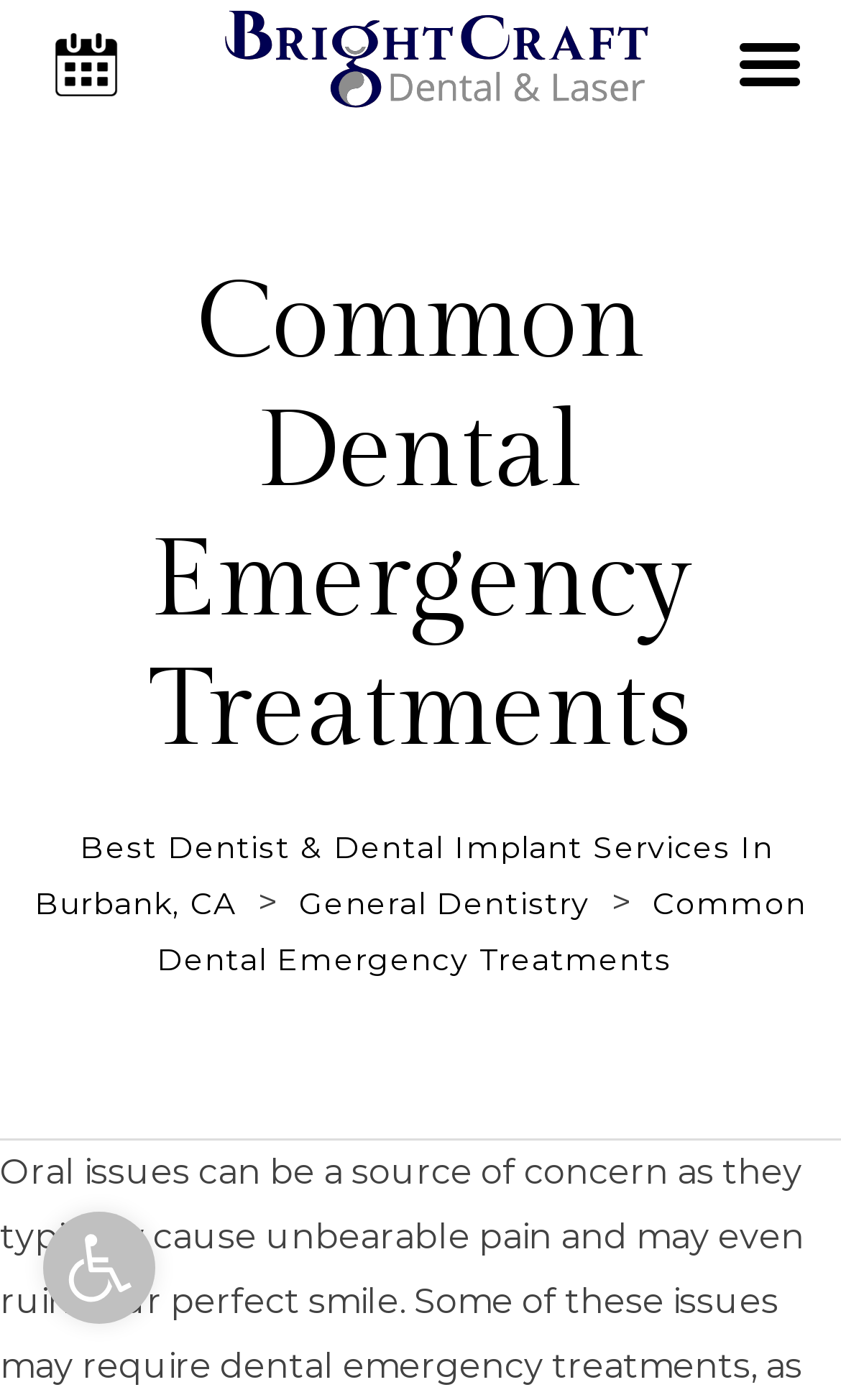Provide a thorough description of the webpage's content and layout.

The webpage is about common dental emergency treatments, with a focus on situations that require immediate attention. At the top of the page, there is a heading that reads "Common Dental Emergency Treatments" in a prominent position, taking up most of the width of the page. Below this heading, there are two links, "Best Dentist & Dental Implant Services In Burbank, CA" and "General Dentistry", positioned side by side, with a small static text element in between them.

On the left side of the page, there is a menu icon, and above it, a logo header menu that spans the entire width of the page. The logo header menu has an associated image. 

At the bottom of the page, there is a button labeled "Open toolbar Accessibility Tools", accompanied by an image of accessibility tools. This button is positioned near the bottom left corner of the page.

The overall content of the page is organized in a clear and structured manner, with a clear hierarchy of elements. The use of headings, links, and images helps to create a visually appealing and easy-to-navigate layout.